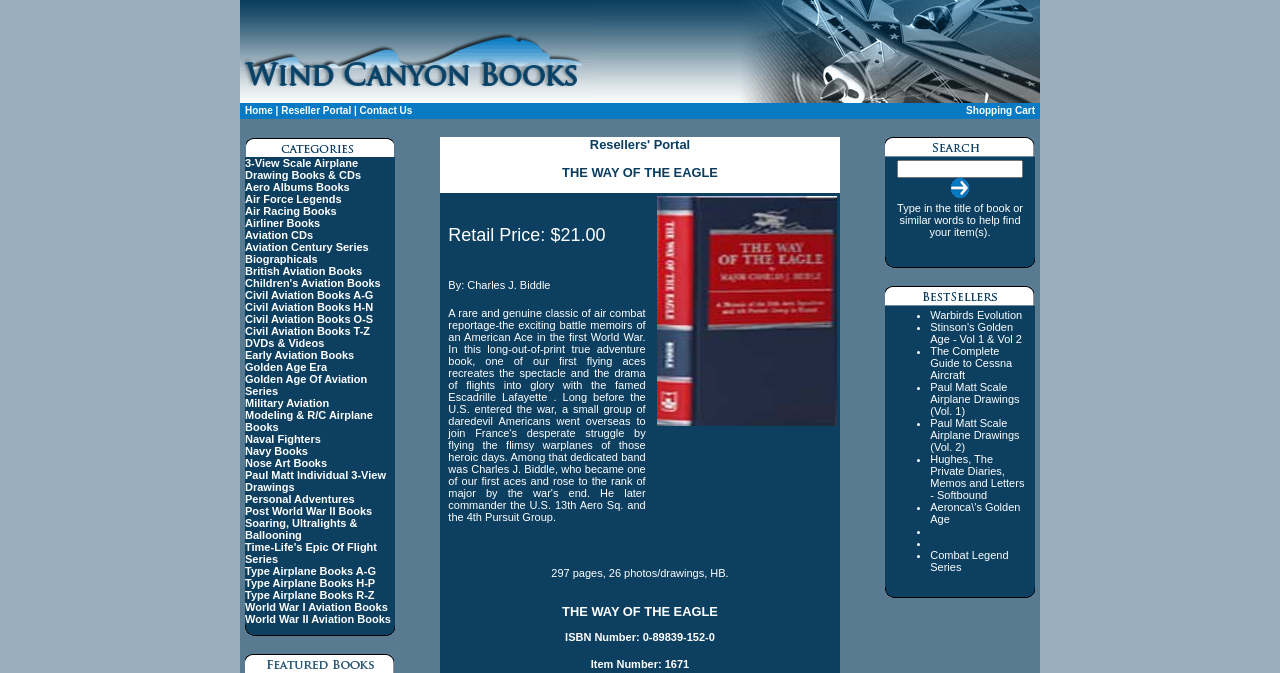Locate the bounding box coordinates of the area where you should click to accomplish the instruction: "Click Home".

[0.191, 0.156, 0.213, 0.172]